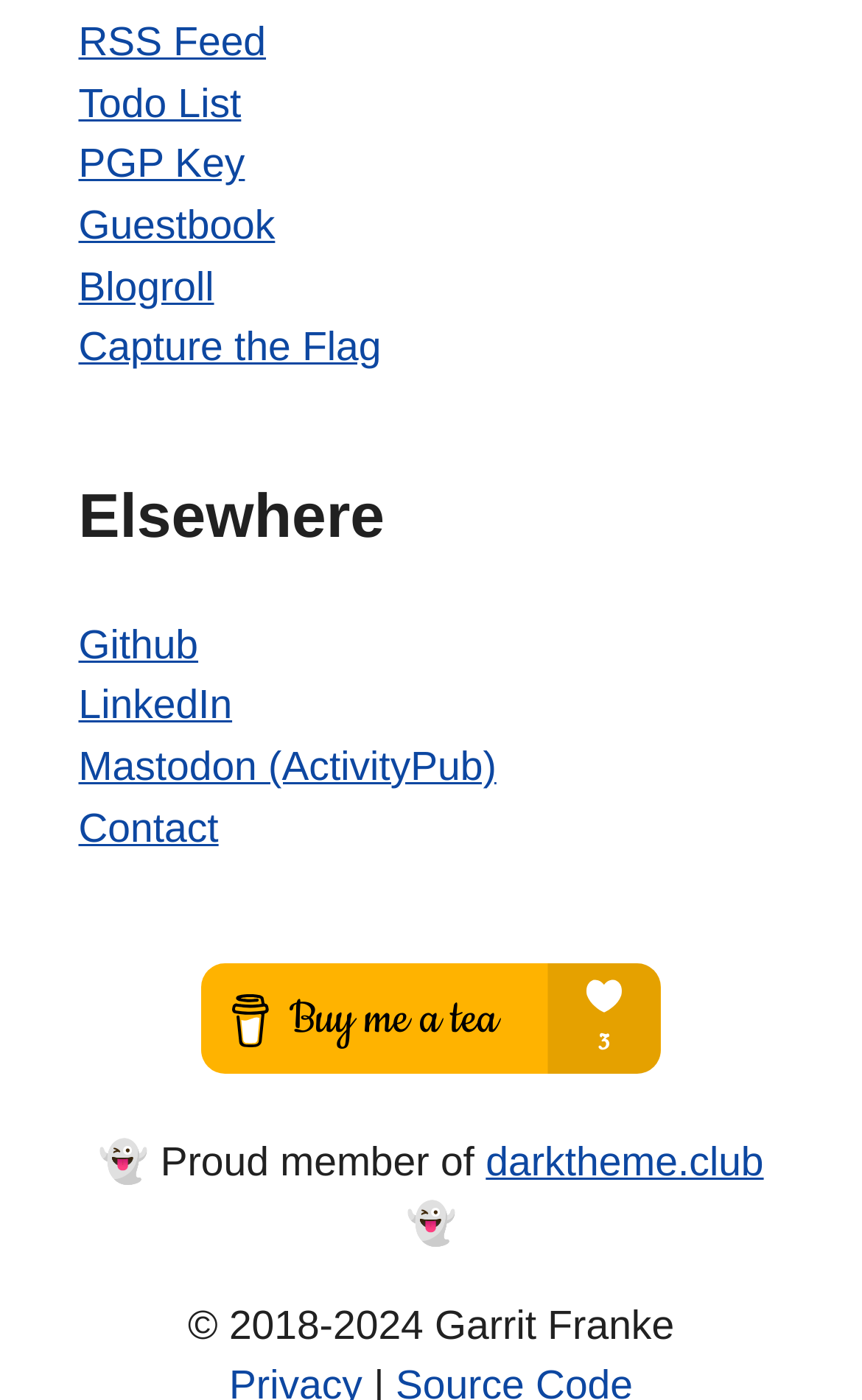Give a short answer using one word or phrase for the question:
How many social media links are there?

4